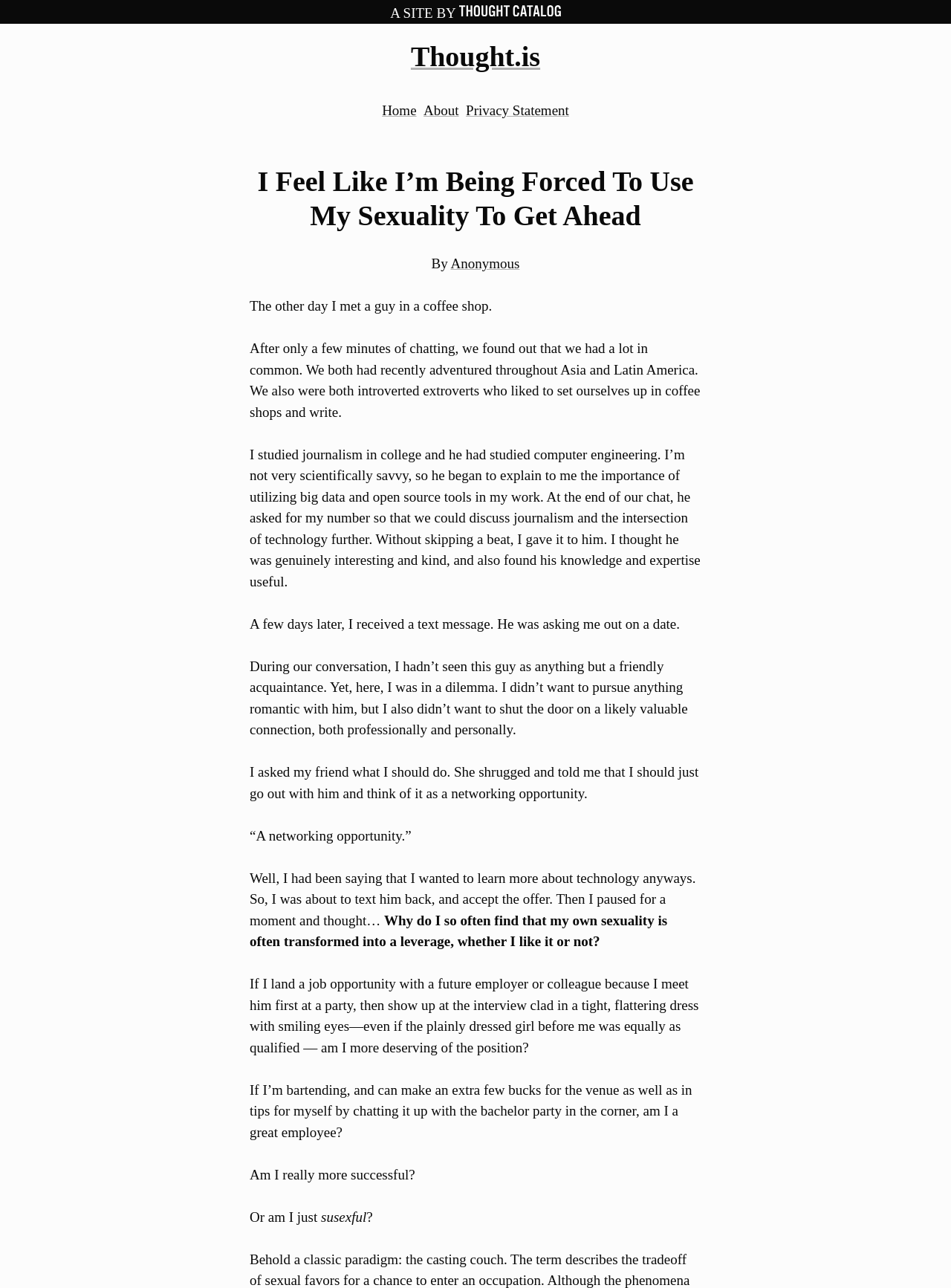What did the guy ask the author for at the end of their chat?
Look at the image and answer the question using a single word or phrase.

Her number